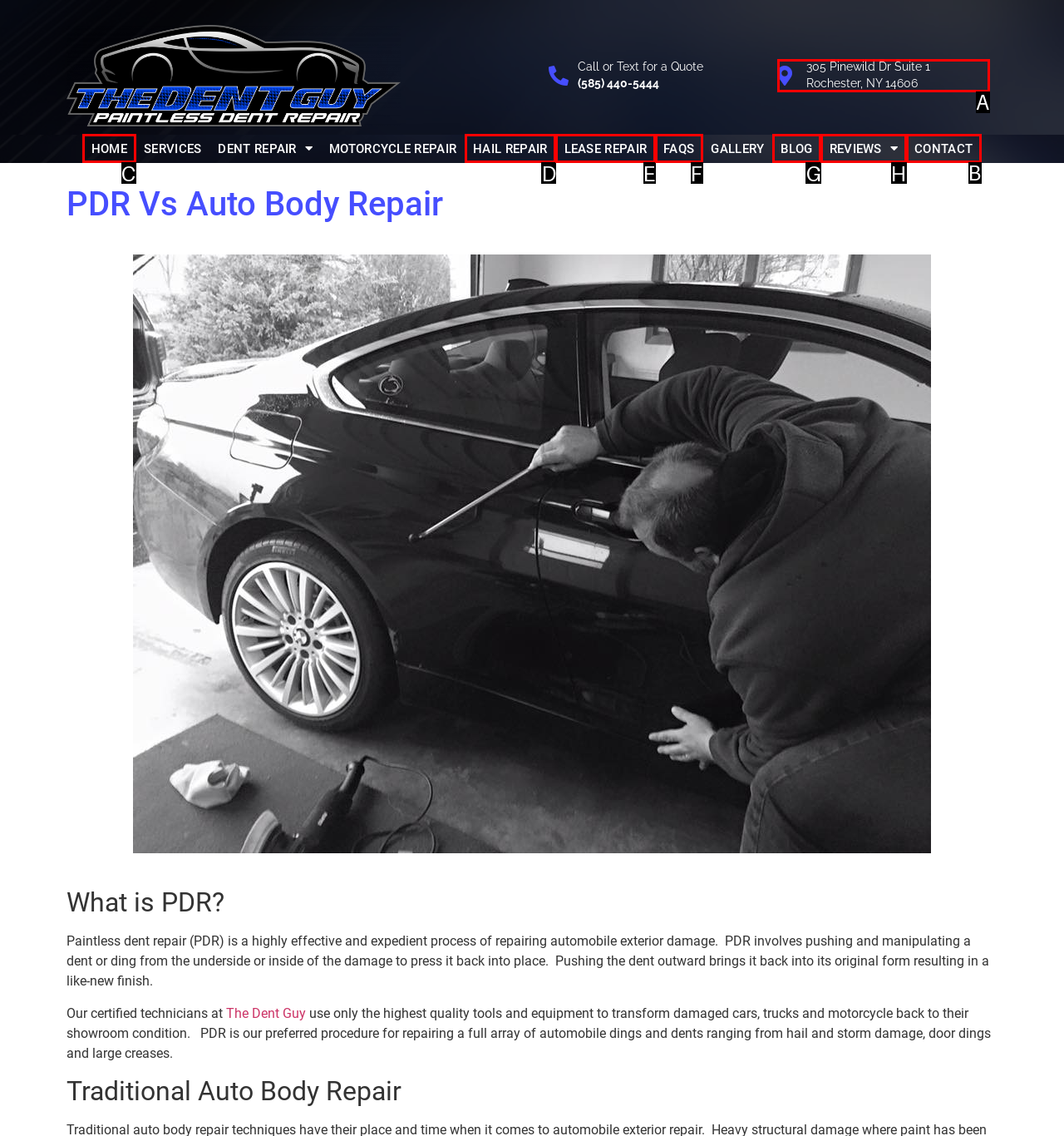Tell me which one HTML element I should click to complete the following task: Visit the 'CONTACT' page Answer with the option's letter from the given choices directly.

B